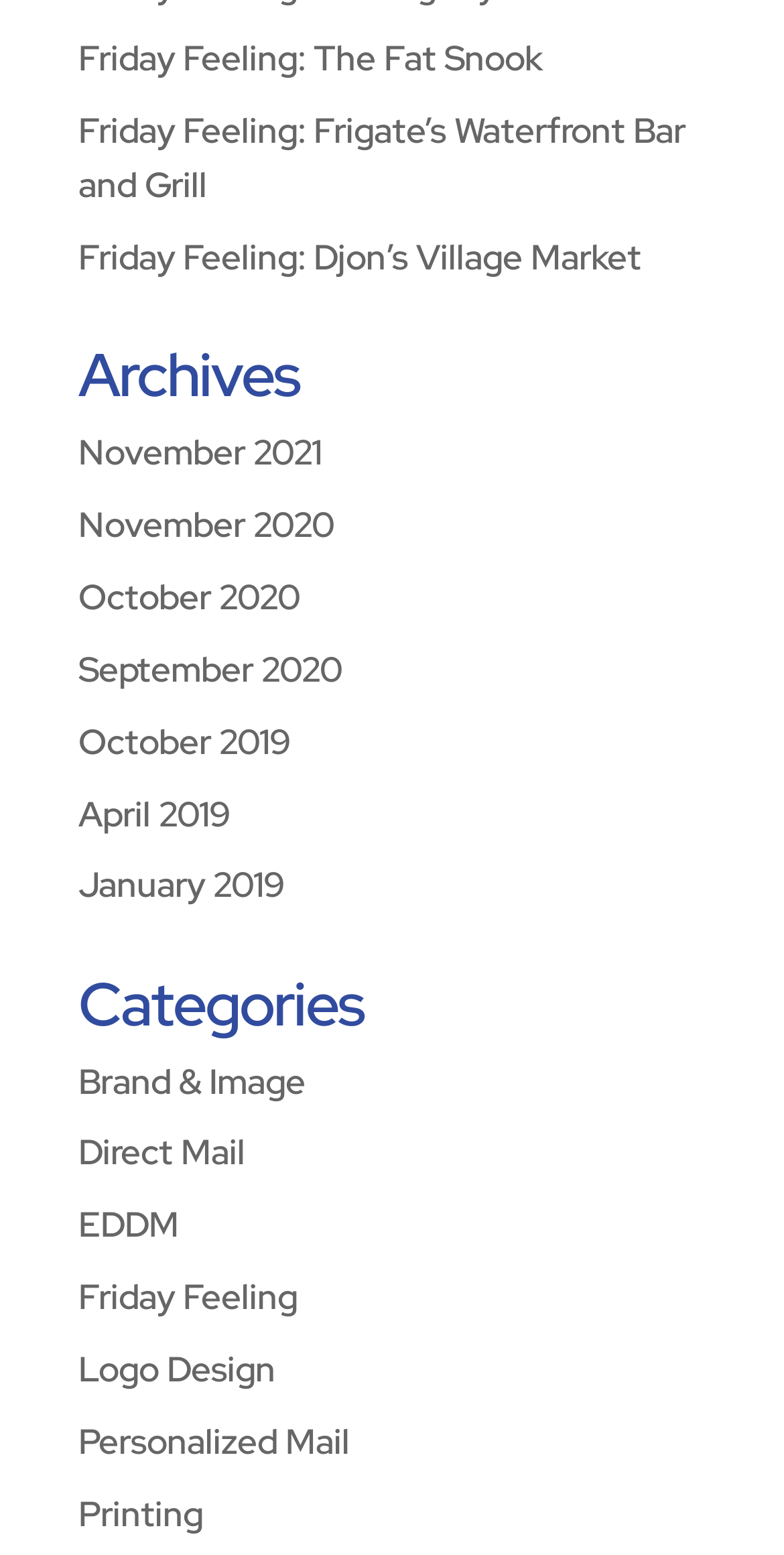Identify and provide the bounding box for the element described by: "Brand & Image".

[0.1, 0.68, 0.39, 0.709]